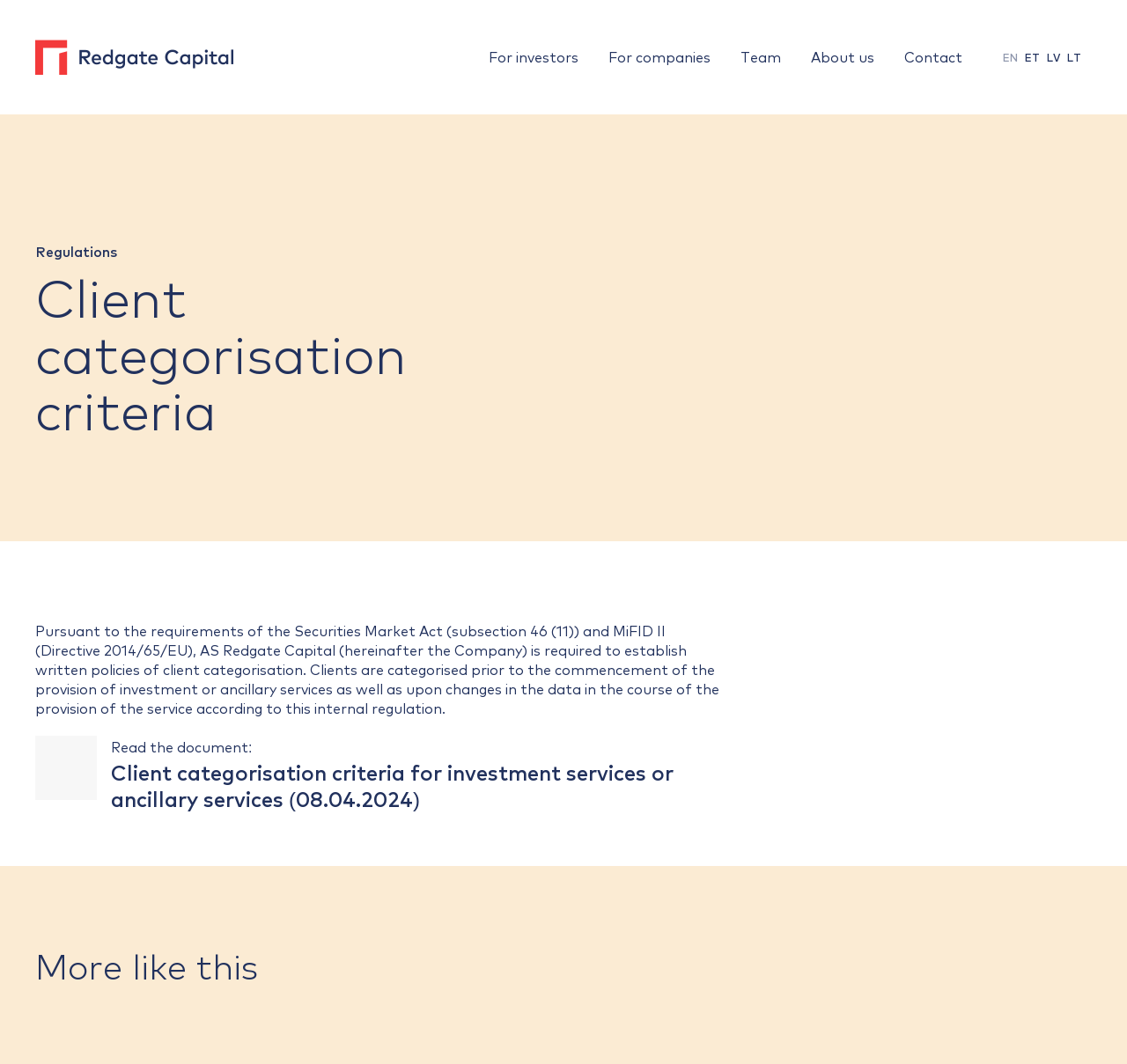Given the description About us, predict the bounding box coordinates of the UI element. Ensure the coordinates are in the format (top-left x, top-left y, bottom-right x, bottom-right y) and all values are between 0 and 1.

[0.72, 0.041, 0.776, 0.067]